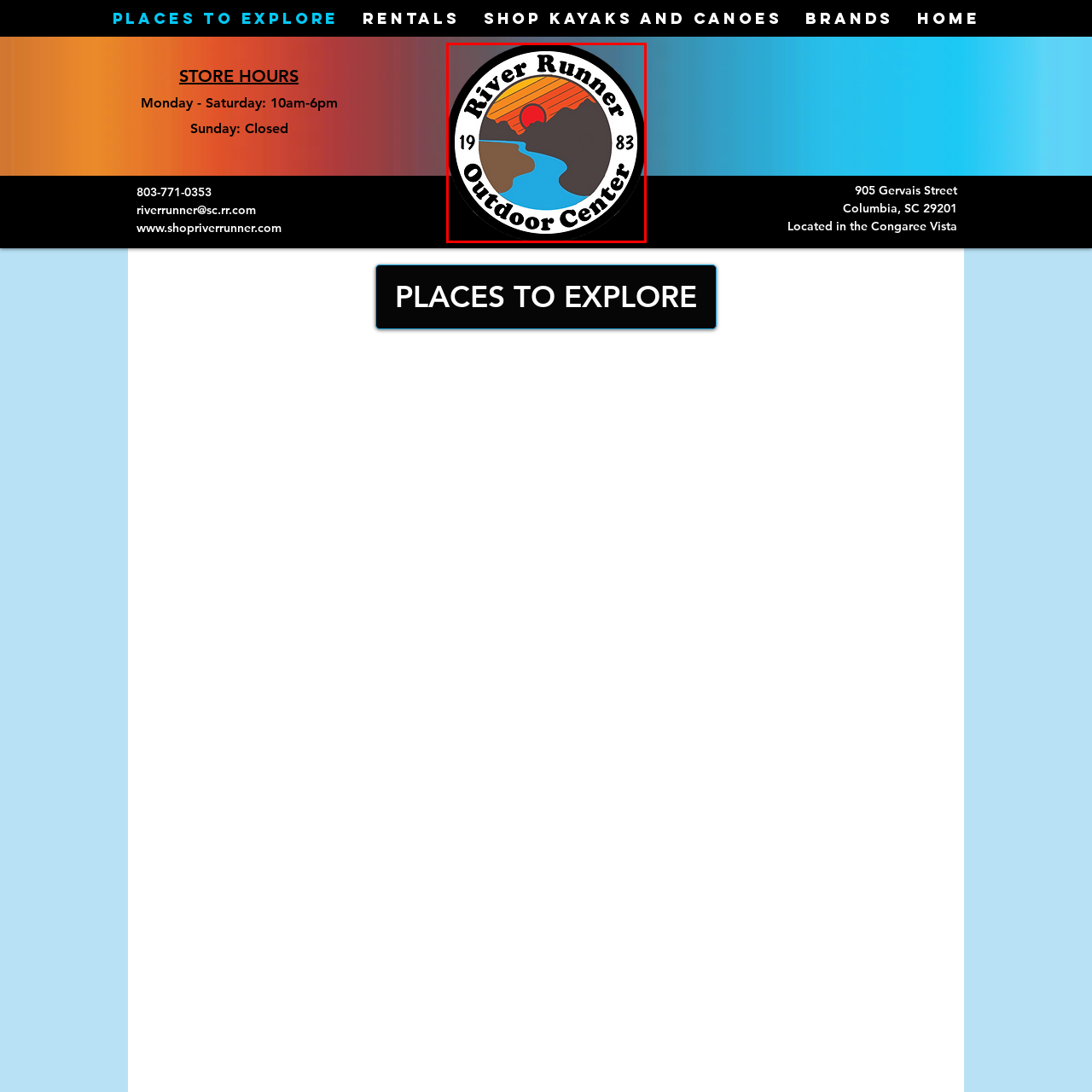What type of enthusiasts is the outdoor center ideal for?
Observe the image inside the red bounding box carefully and formulate a detailed answer based on what you can infer from the visual content.

The logo represents a hub for those interested in exploring the great outdoors, especially ideal for kayaking and canoeing enthusiasts, as depicted by the winding river flowing through the foreground.